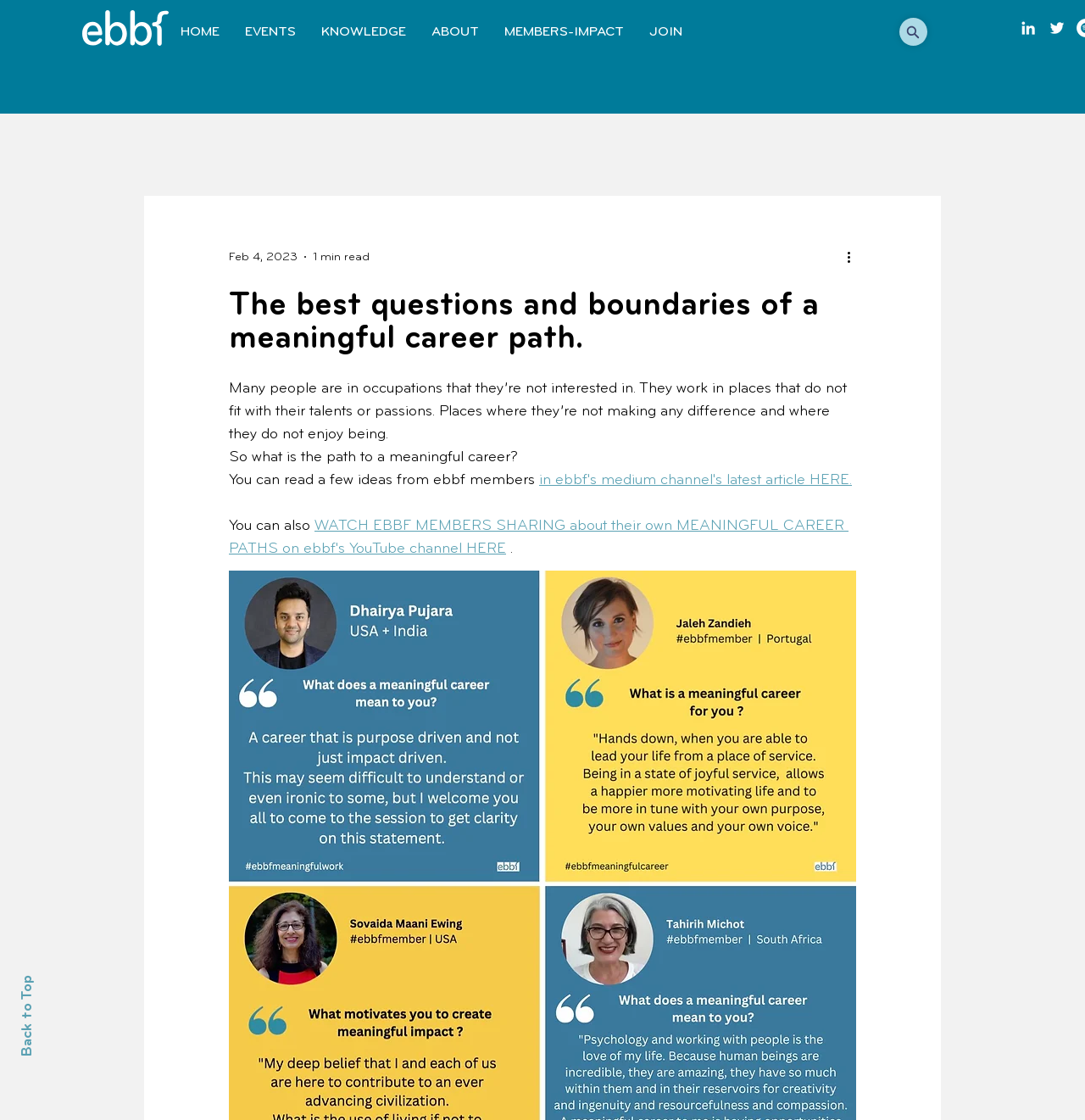What is the social media platform with a bird logo?
Refer to the image and give a detailed answer to the question.

I found an image with a bird logo under the 'twitter' link, which is a common logo associated with the social media platform Twitter.